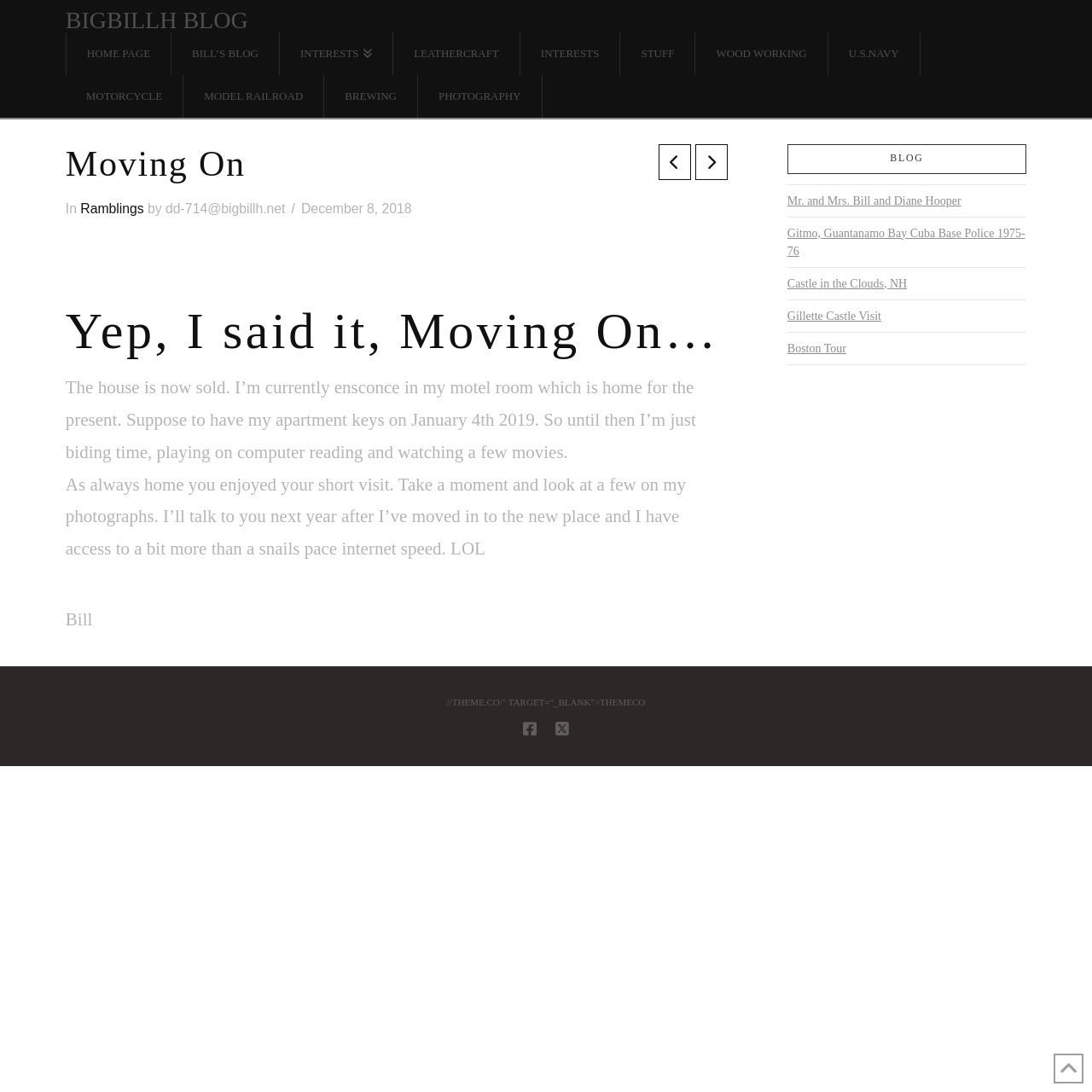Locate the bounding box coordinates of the element that should be clicked to fulfill the instruction: "go back to top".

[0.965, 0.965, 0.992, 0.992]